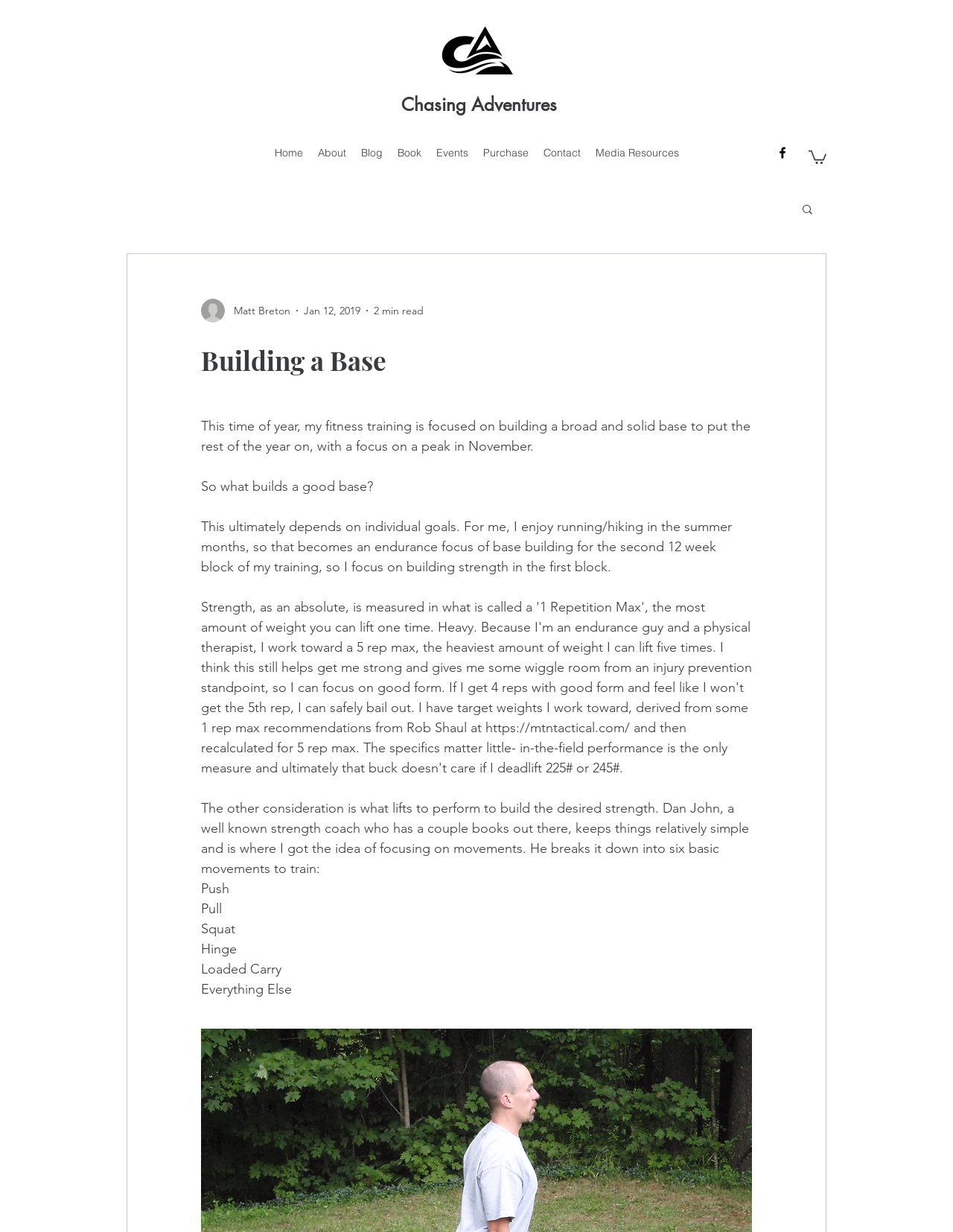Locate the bounding box coordinates of the clickable area needed to fulfill the instruction: "Go to Home page".

[0.28, 0.115, 0.325, 0.133]